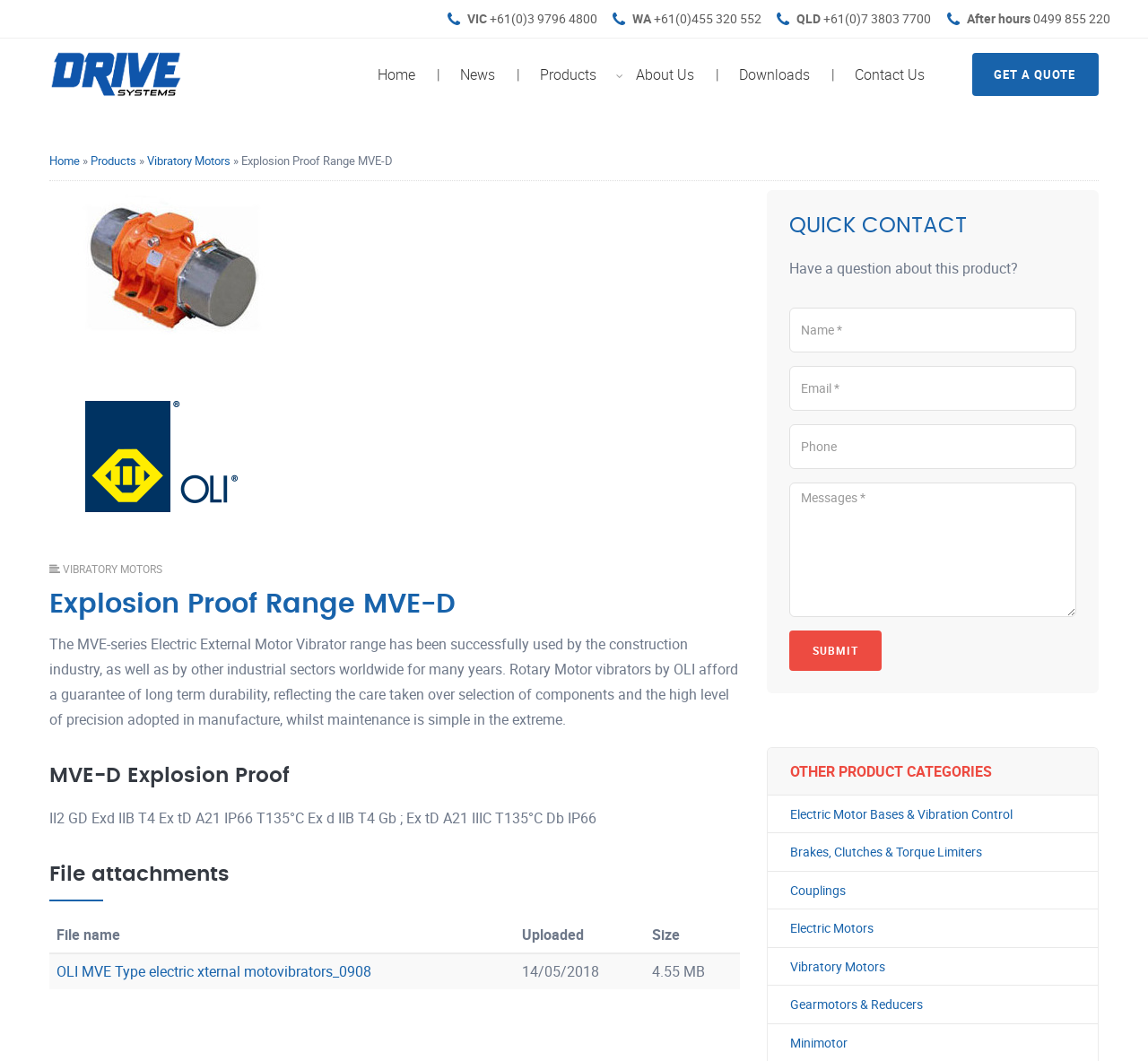Using the information in the image, could you please answer the following question in detail:
What is the size of the file 'OLI MVE Type electric xternal motovibrators_0908'?

I found the answer by looking at the table in the 'File attachments' section, where the file 'OLI MVE Type electric xternal motovibrators_0908' is listed. The size of the file is displayed as '4.55 MB'.